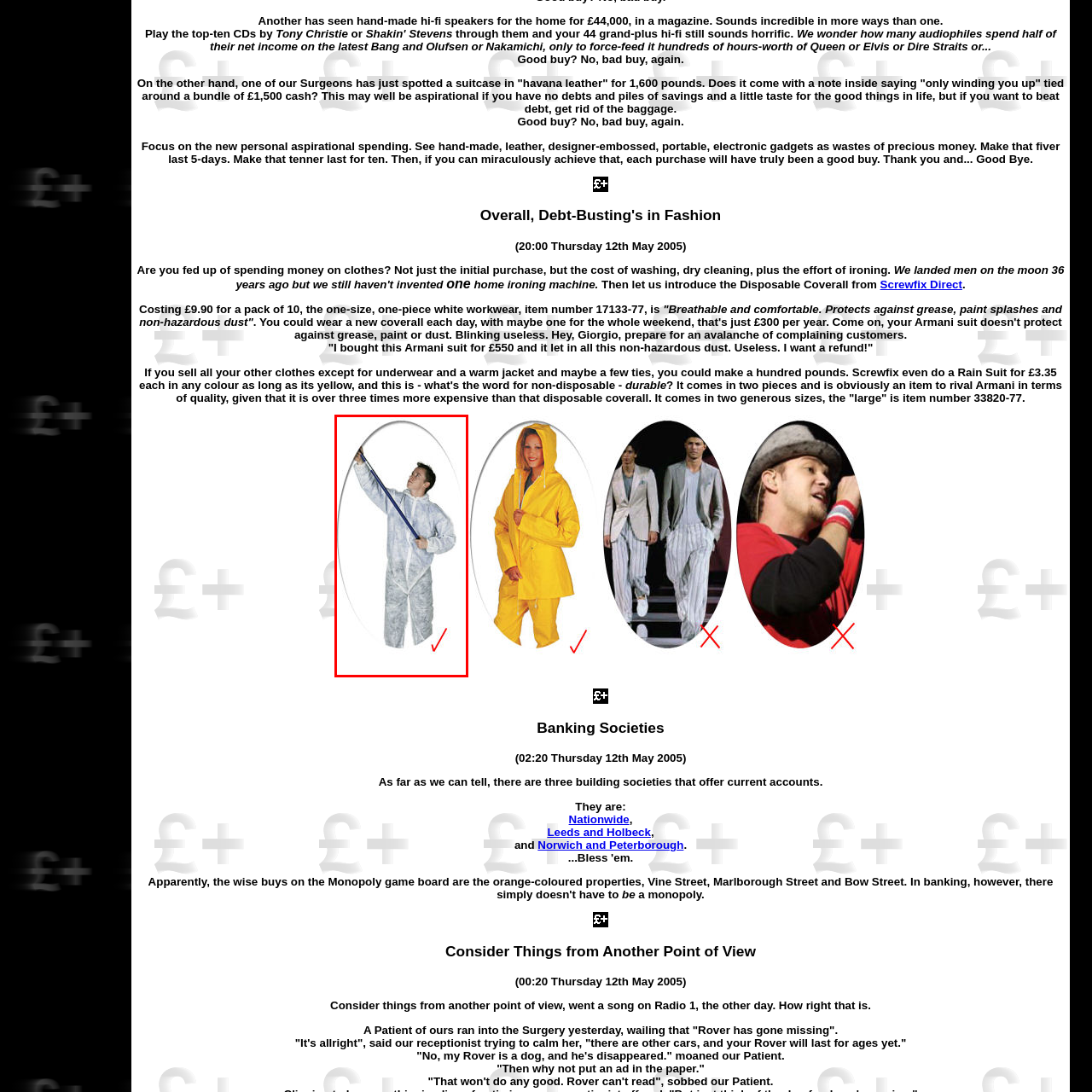Analyze the content inside the red box, What is the focus of the image? Provide a short answer using a single word or phrase.

Practical application